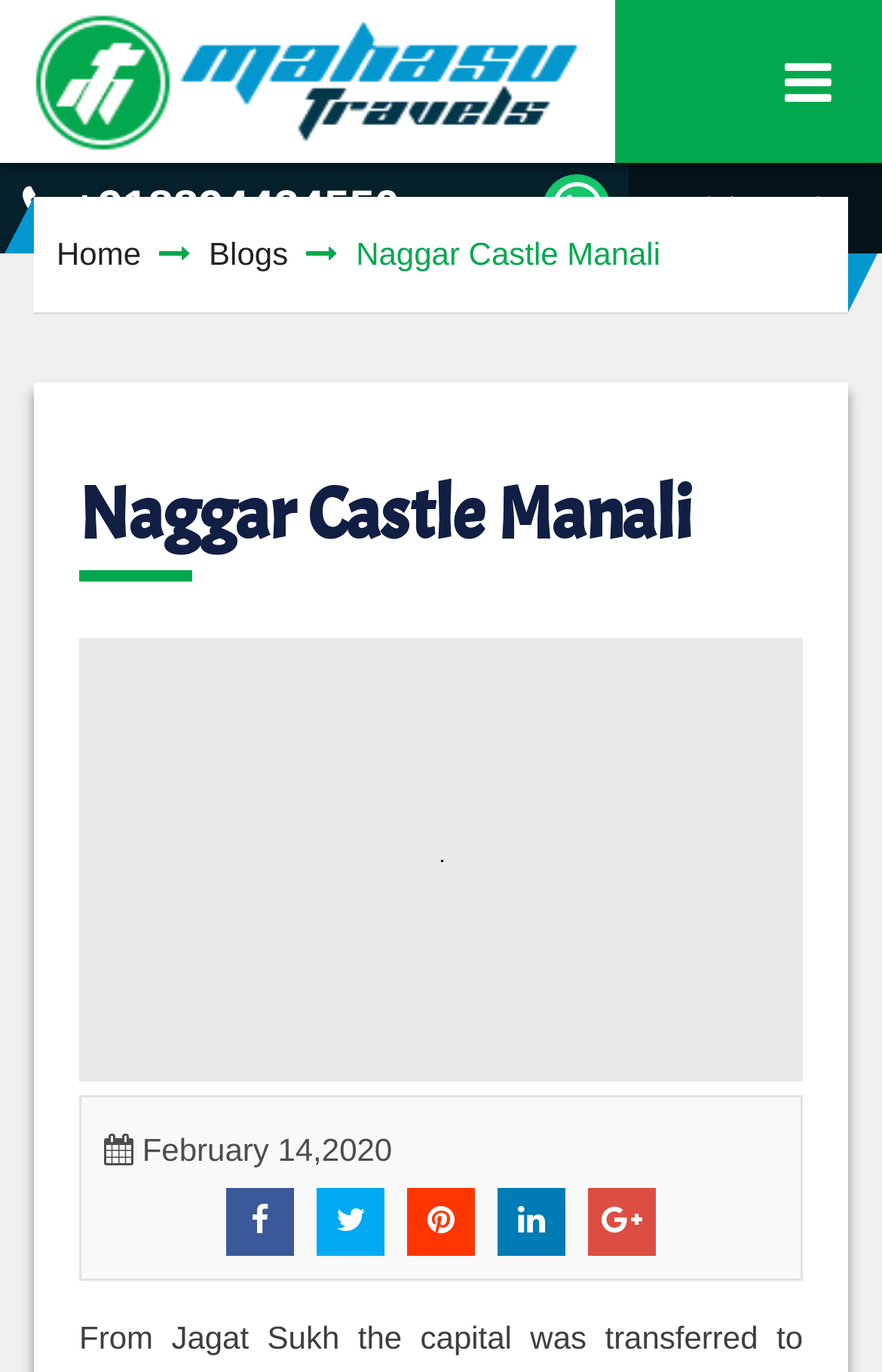From the screenshot, find the bounding box of the UI element matching this description: "aria-label="Toggle navigation"". Supply the bounding box coordinates in the form [left, top, right, bottom], each a float between 0 and 1.

[0.859, 0.032, 0.974, 0.087]